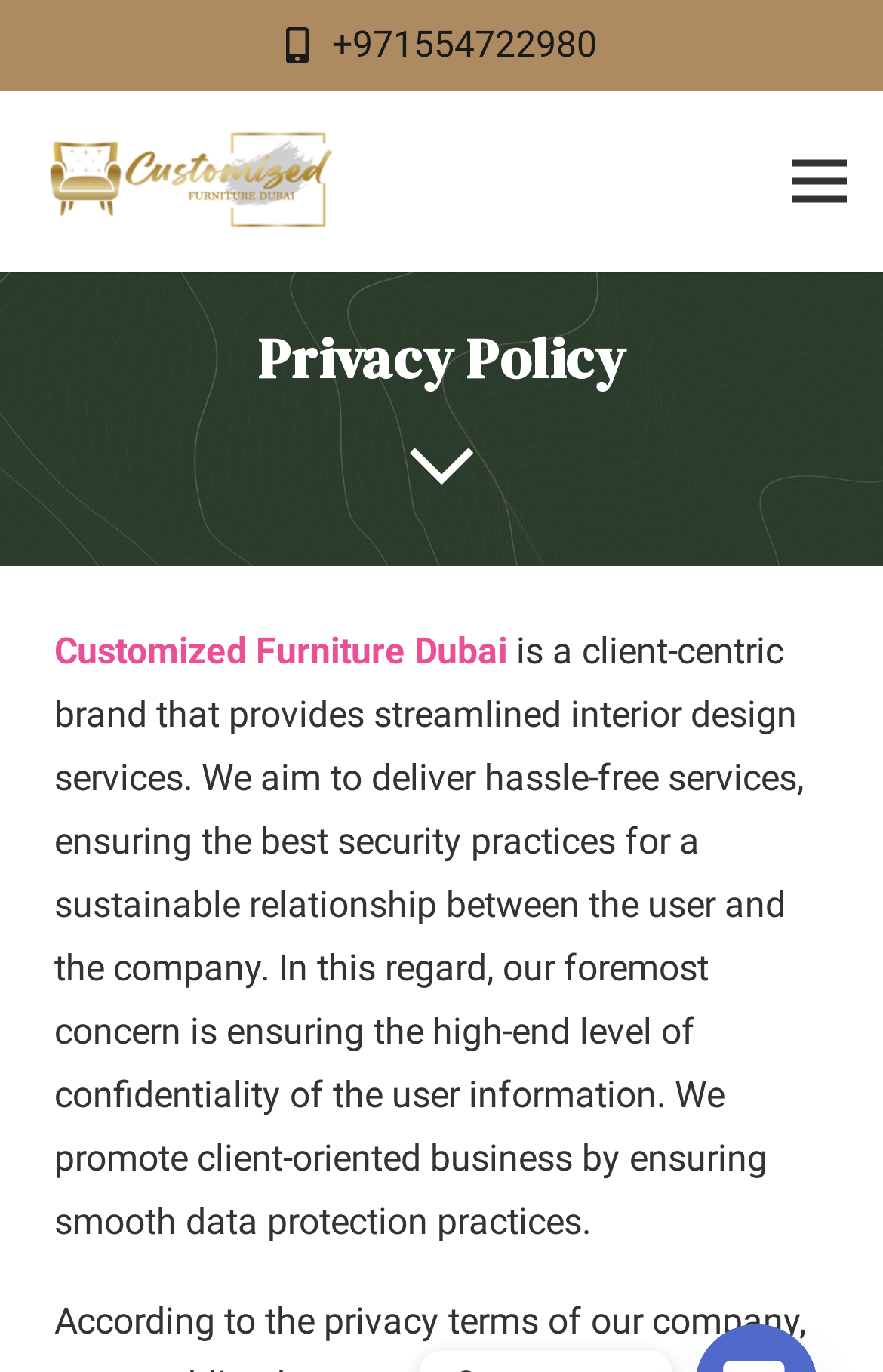Find the coordinates for the bounding box of the element with this description: "Customized Furniture Dubai".

[0.062, 0.458, 0.574, 0.49]